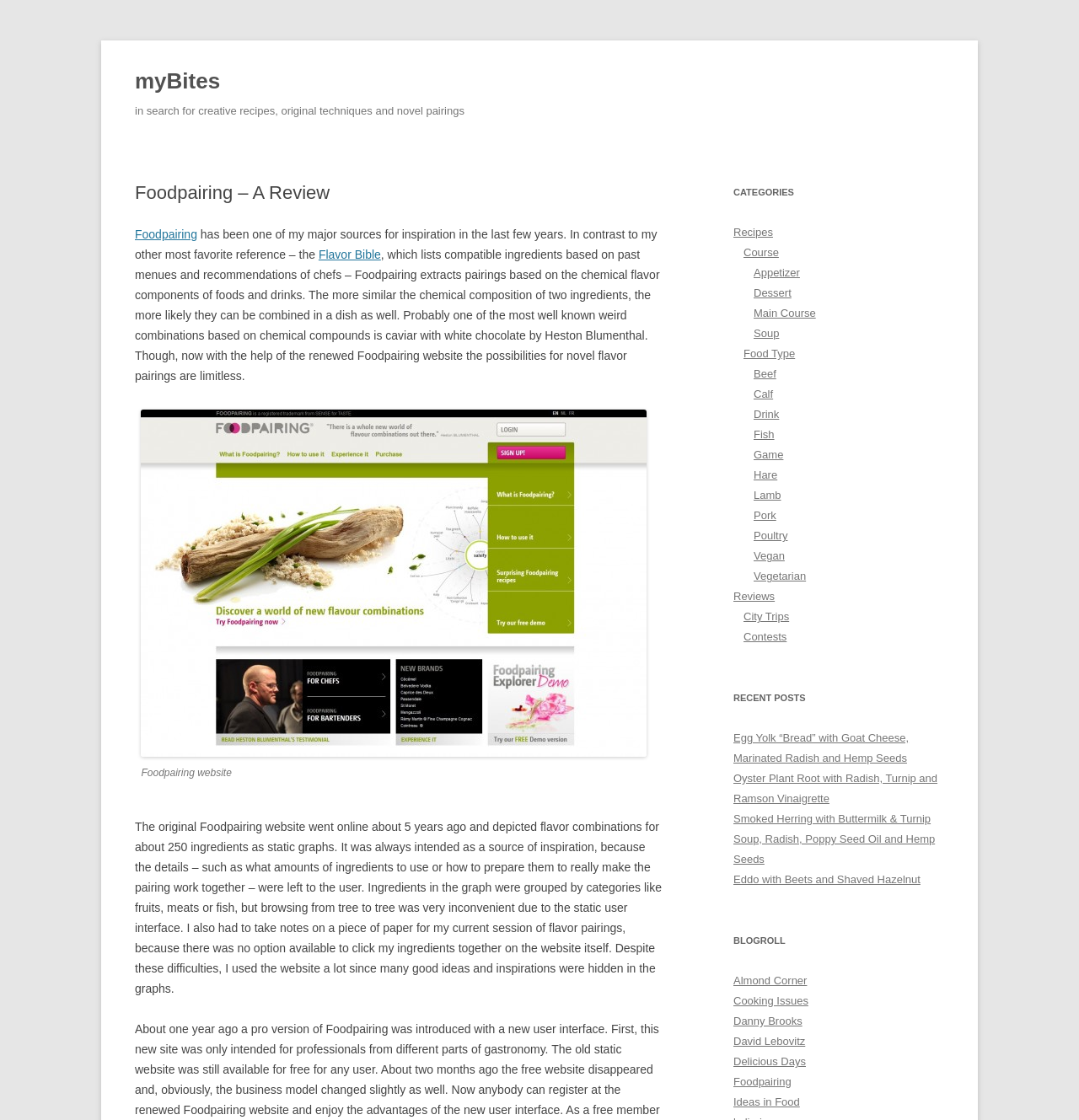Find the bounding box coordinates of the clickable element required to execute the following instruction: "Learn more about the 'Foodpairing website'". Provide the coordinates as four float numbers between 0 and 1, i.e., [left, top, right, bottom].

[0.131, 0.666, 0.6, 0.678]